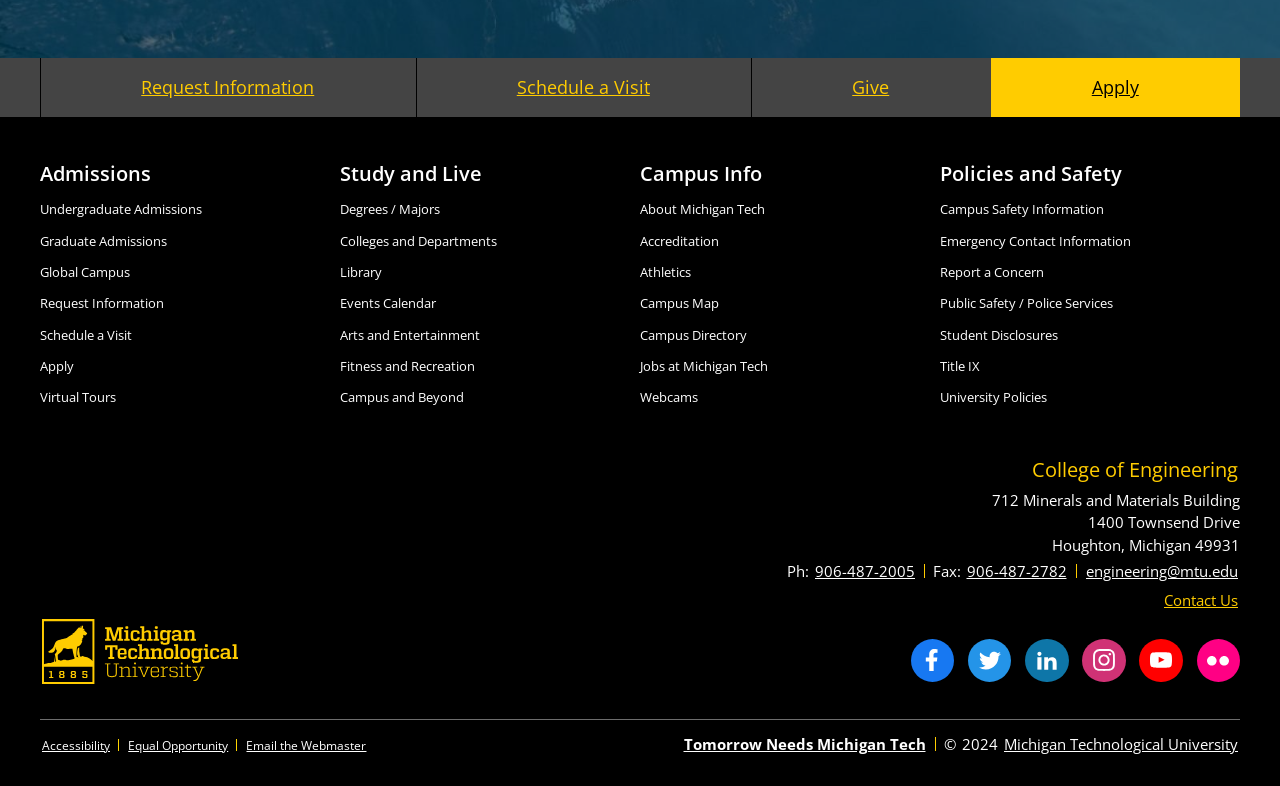Please specify the bounding box coordinates of the clickable region to carry out the following instruction: "Click on UNIVERSITY NEWS". The coordinates should be four float numbers between 0 and 1, in the format [left, top, right, bottom].

None